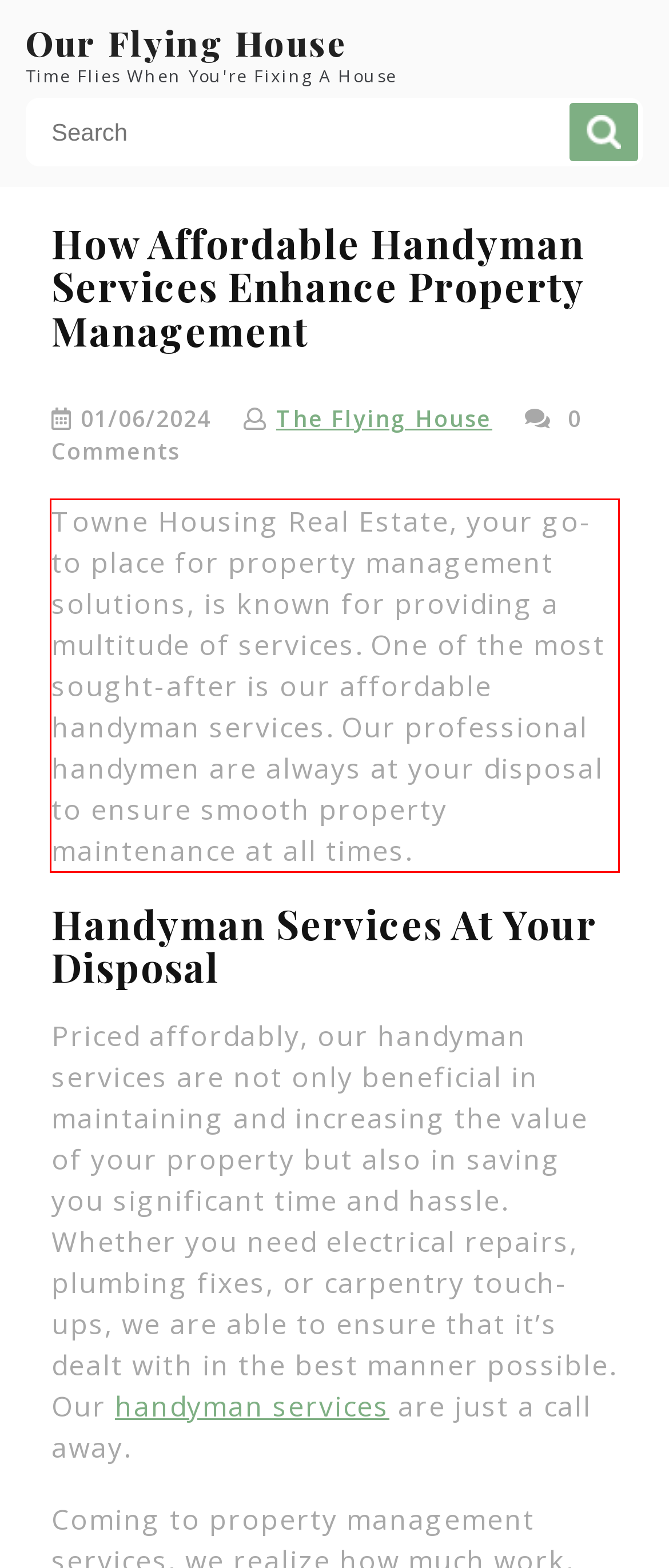Identify and extract the text within the red rectangle in the screenshot of the webpage.

Towne Housing Real Estate, your go-to place for property management solutions, is known for providing a multitude of services. One of the most sought-after is our affordable handyman services. Our professional handymen are always at your disposal to ensure smooth property maintenance at all times.